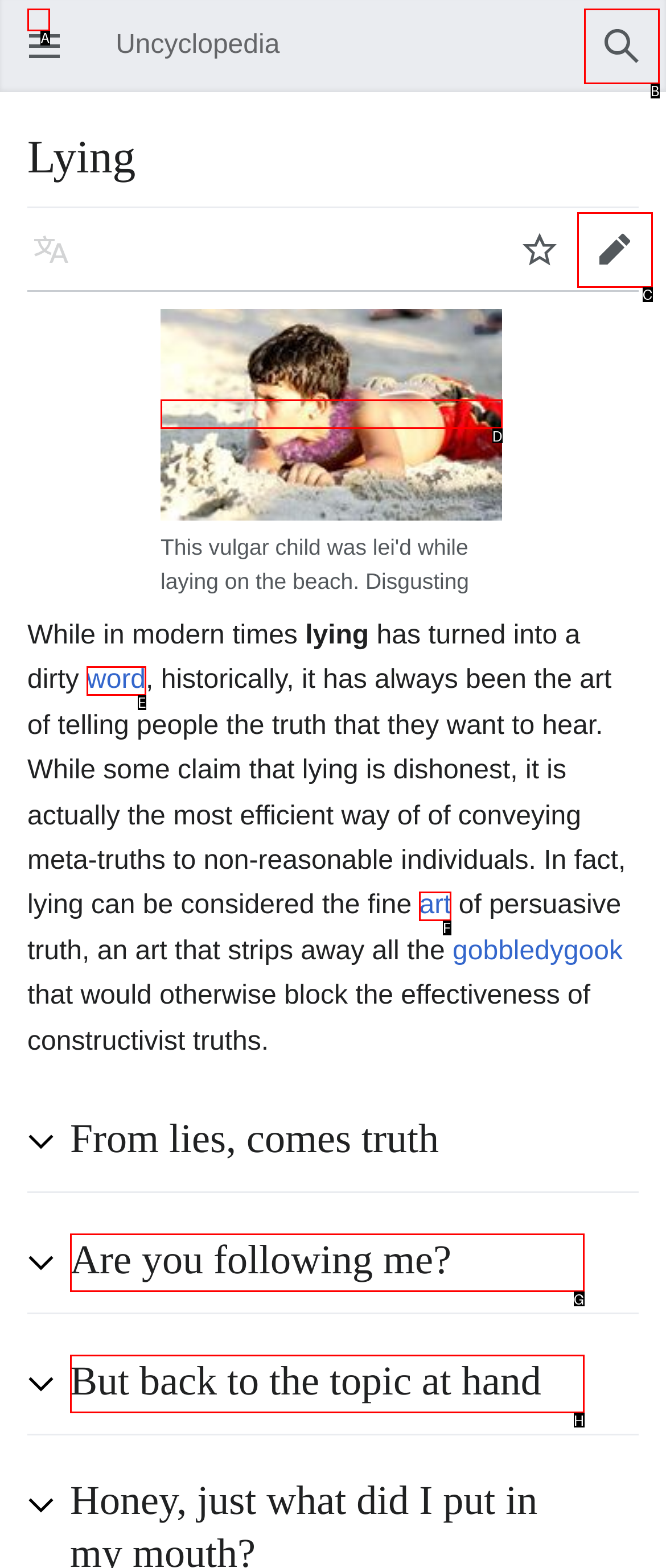Select the option that matches this description: parent_node: Open main menu
Answer by giving the letter of the chosen option.

A